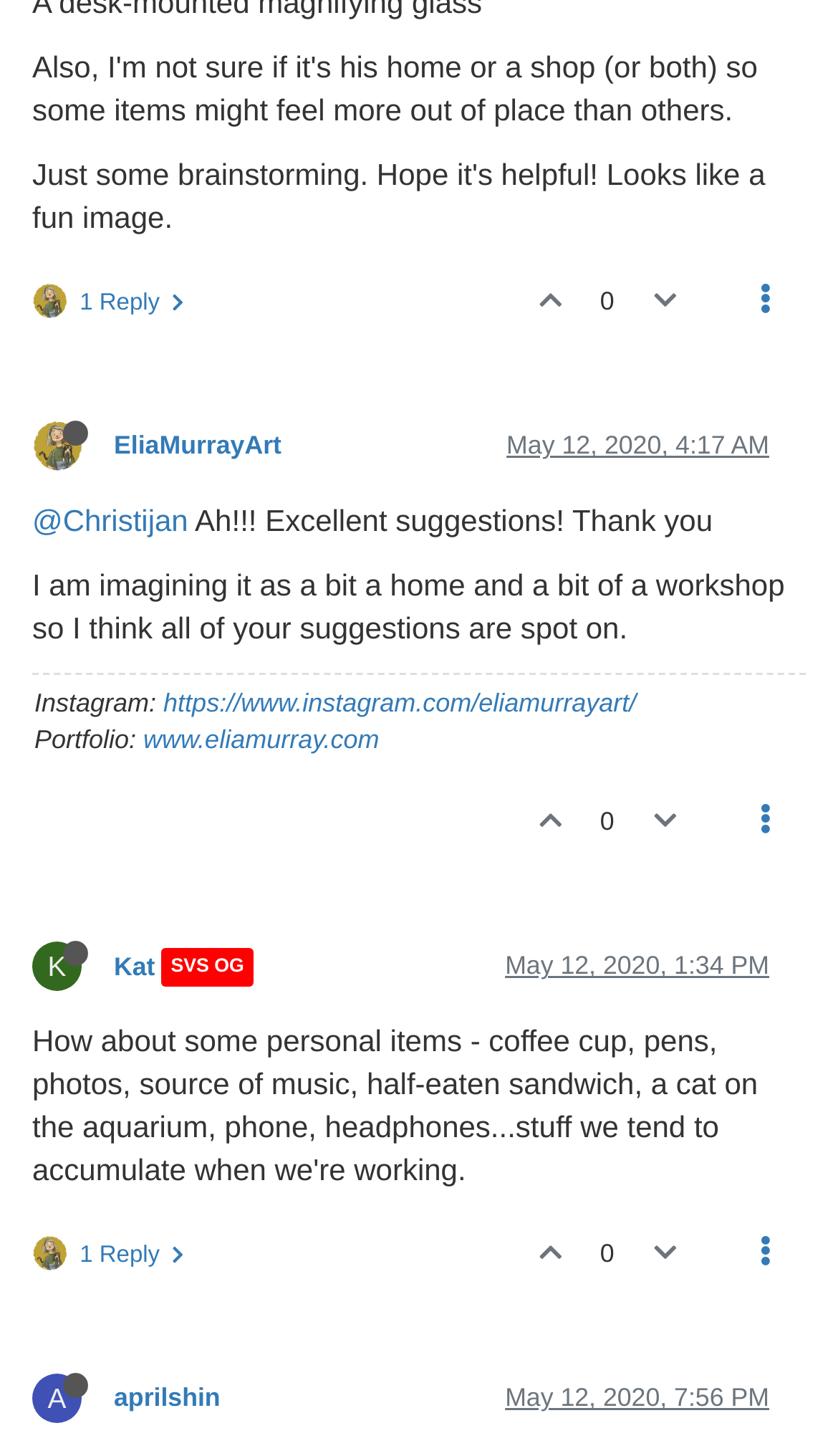Using the information in the image, could you please answer the following question in detail:
What is the username of the third commenter?

The third commenter's username is 'Kat' which can be found in the link element with the text 'K ' at the bottom of the webpage.